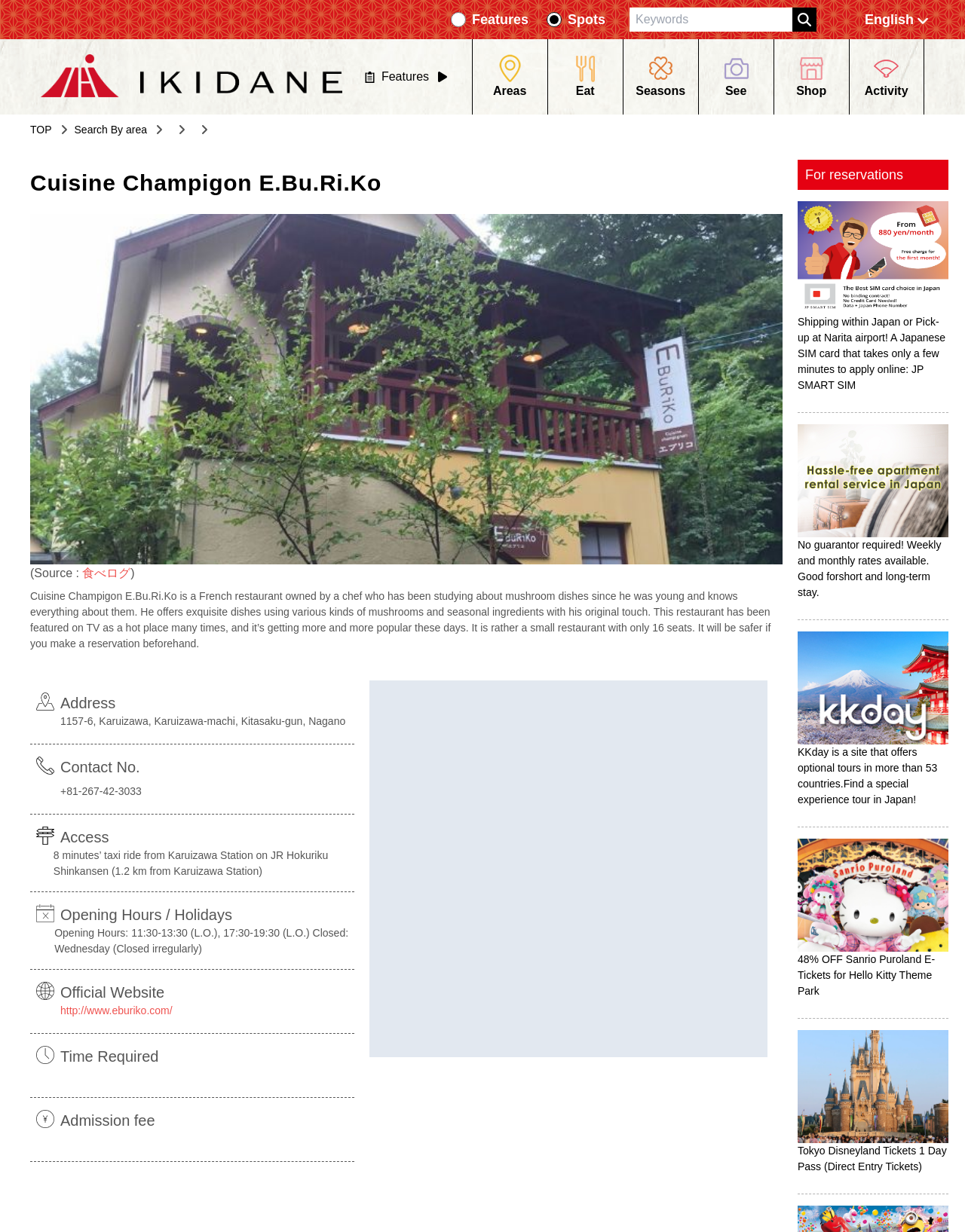Could you highlight the region that needs to be clicked to execute the instruction: "Make a reservation"?

[0.834, 0.136, 0.936, 0.148]